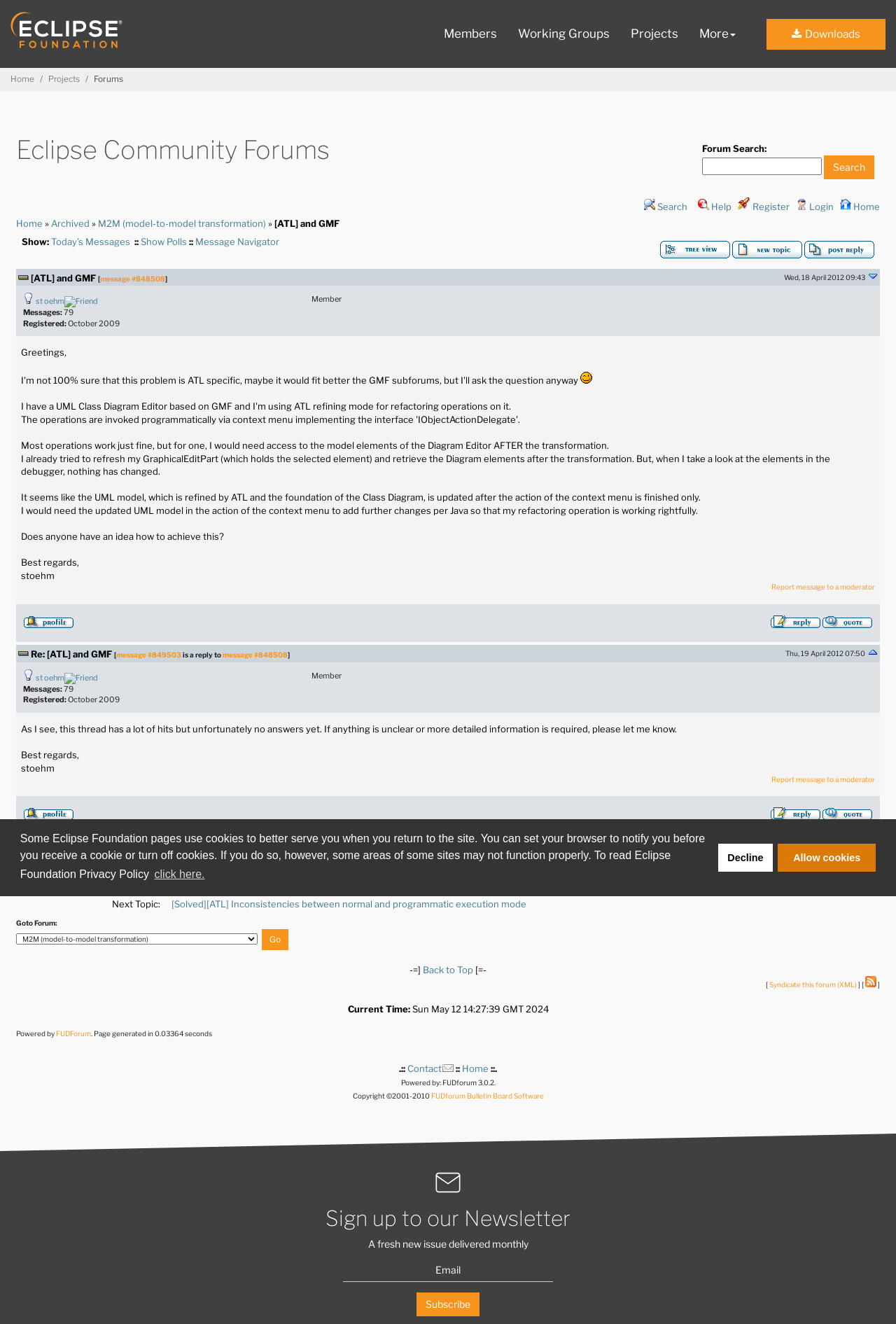What is the name of the community forum?
Kindly answer the question with as much detail as you can.

The name of the community forum can be found in the breadcrumb section at the top of the webpage, which shows the navigation path. The first item in the breadcrumb is 'Home', followed by 'Projects', then 'Forums', and finally 'Eclipse Community Forums'.